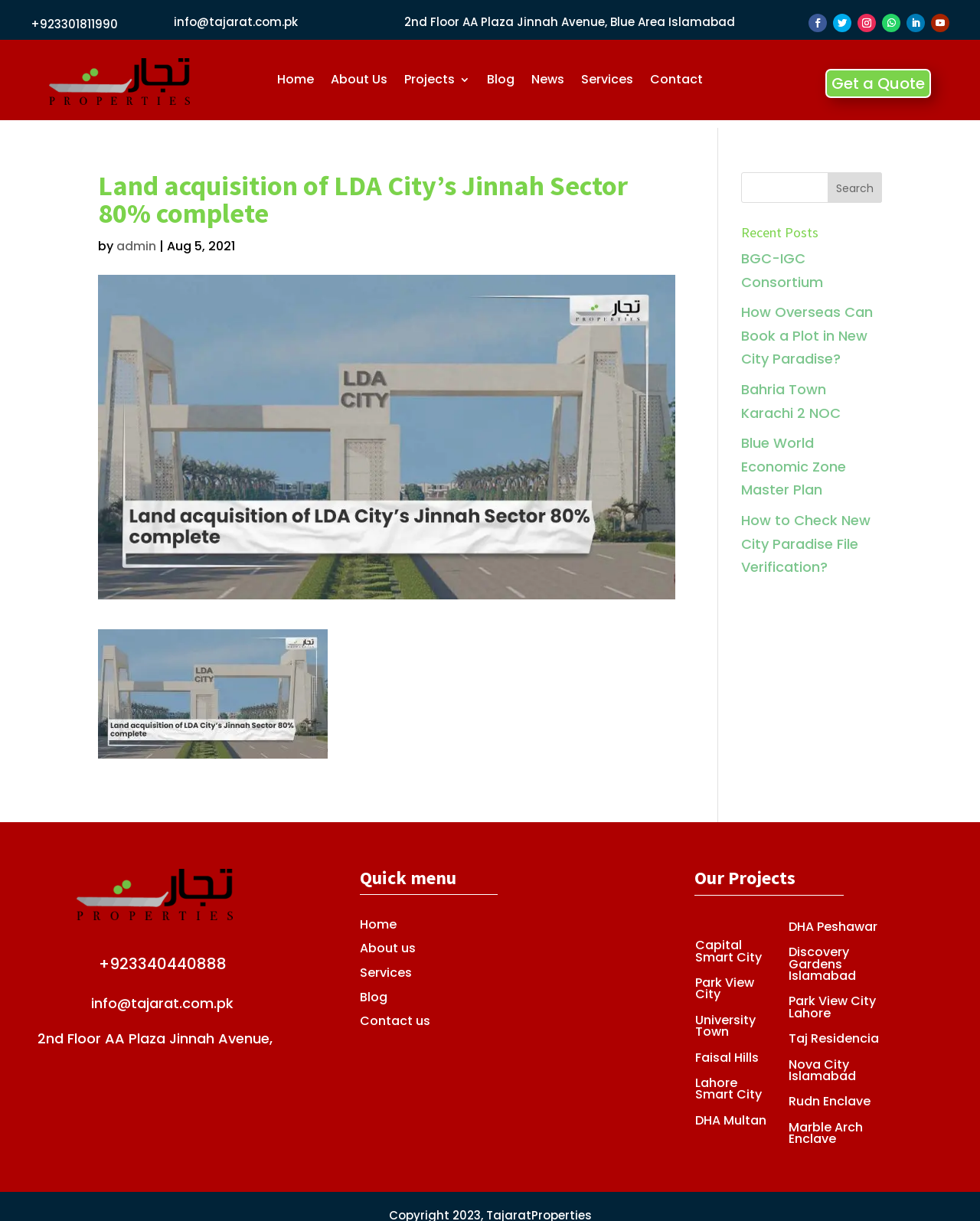How many recent posts are listed?
Please provide a single word or phrase as the answer based on the screenshot.

5